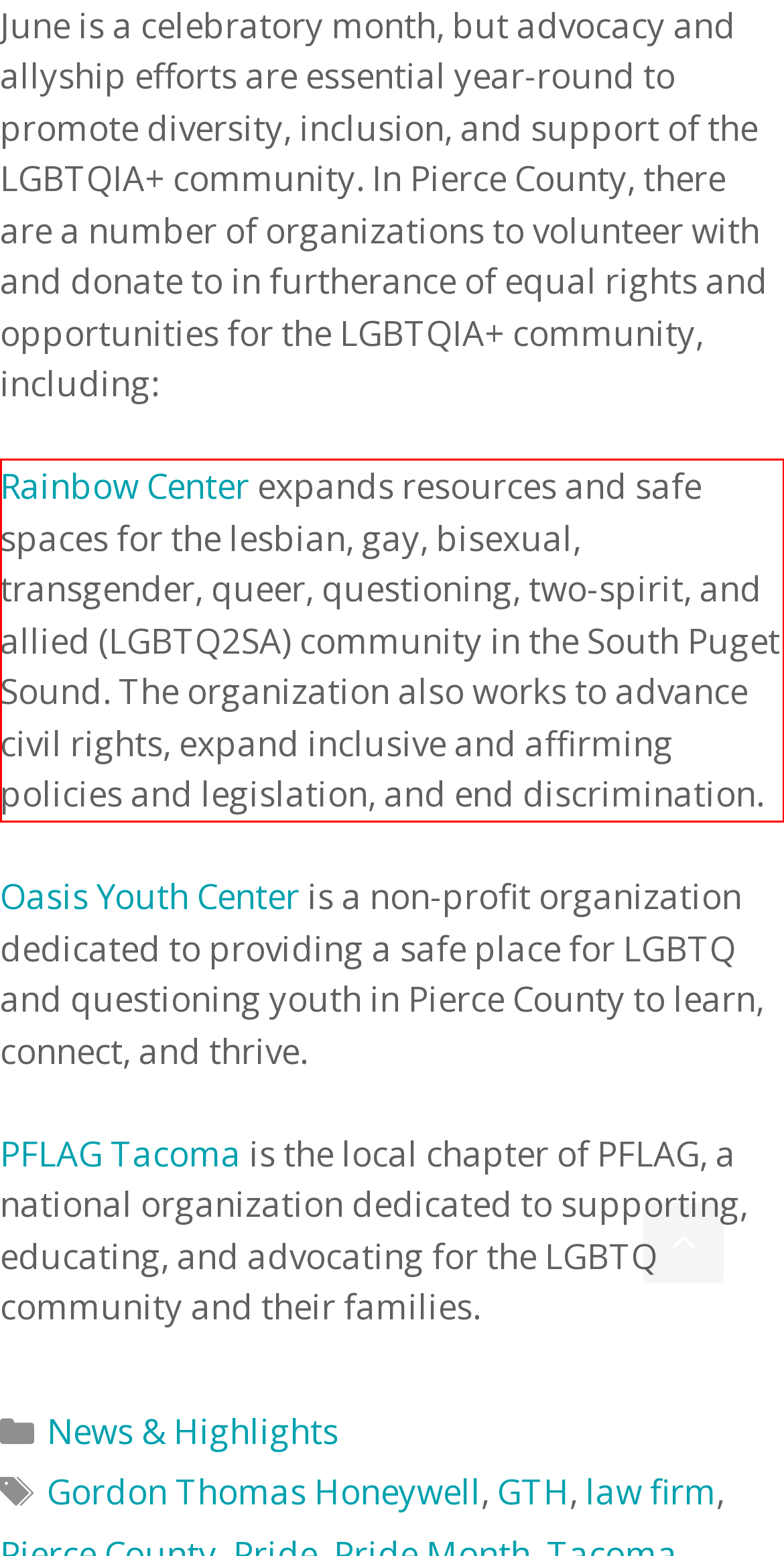Examine the screenshot of the webpage, locate the red bounding box, and perform OCR to extract the text contained within it.

Rainbow Center expands resources and safe spaces for the lesbian, gay, bisexual, transgender, queer, questioning, two-spirit, and allied (LGBTQ2SA) community in the South Puget Sound. The organization also works to advance civil rights, expand inclusive and affirming policies and legislation, and end discrimination.